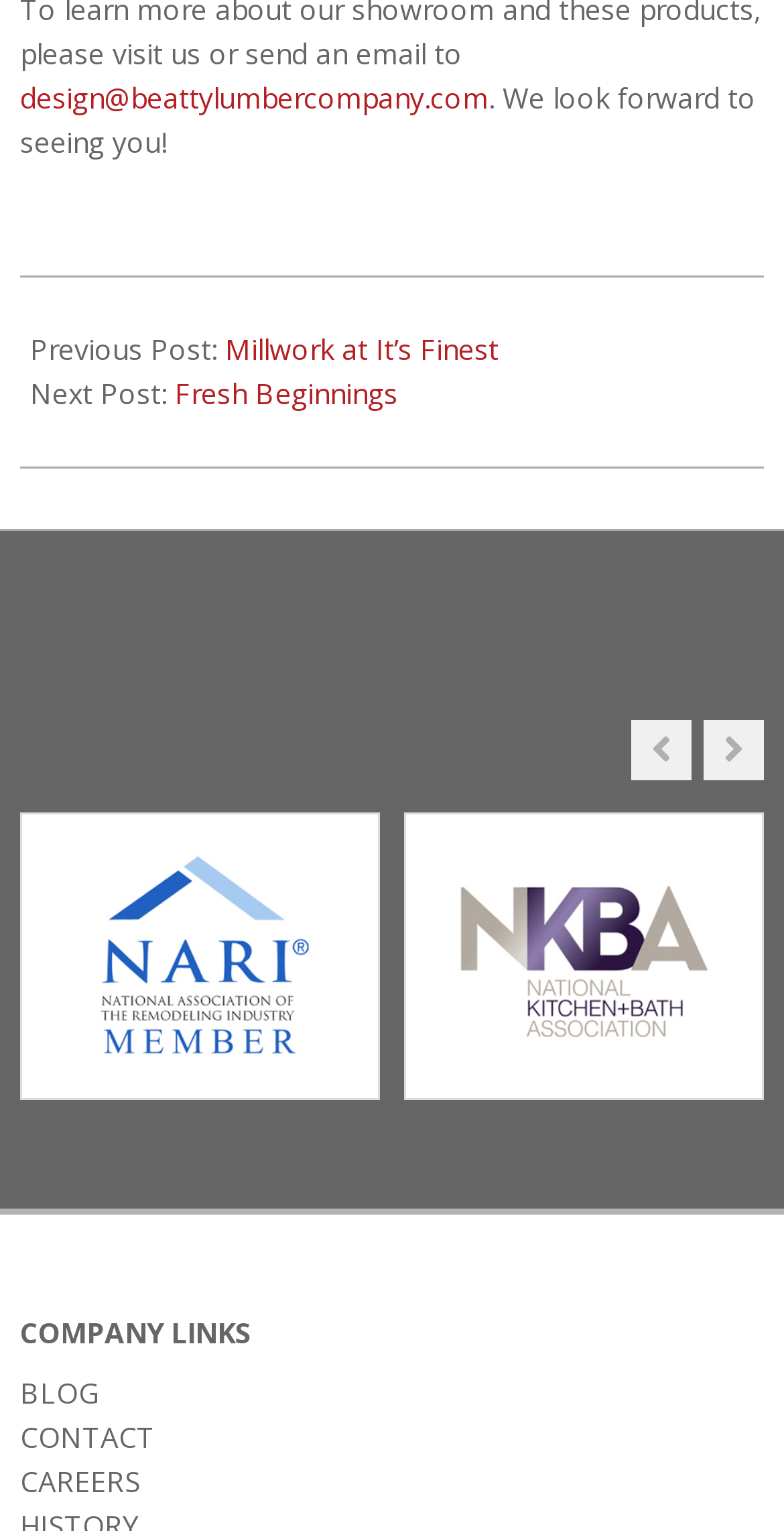Determine the bounding box coordinates for the area you should click to complete the following instruction: "Go to the next slide".

[0.897, 0.47, 0.974, 0.509]